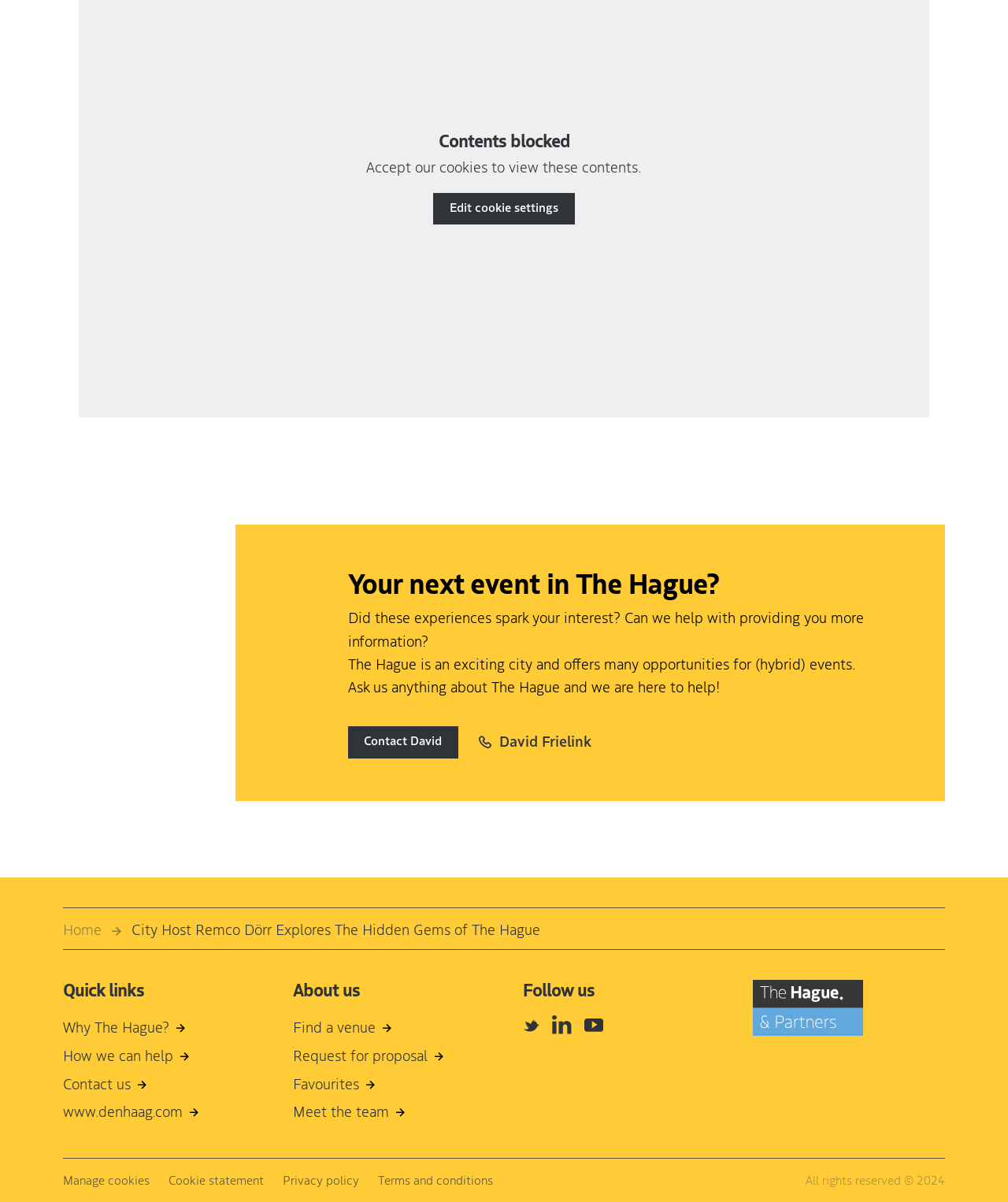Locate the bounding box coordinates of the element I should click to achieve the following instruction: "Explore the hidden gems of The Hague".

[0.13, 0.764, 0.536, 0.781]